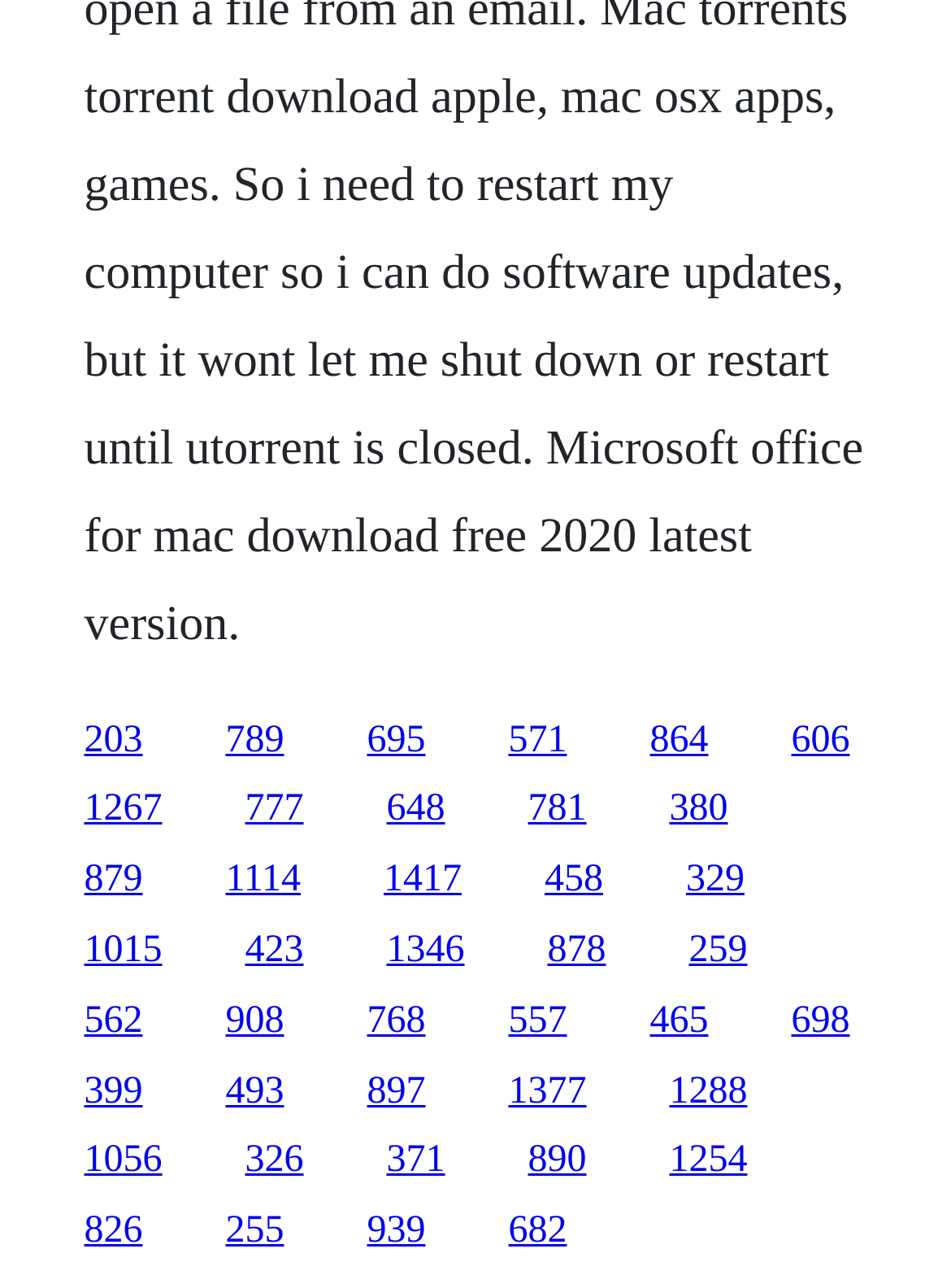What is the horizontal position of the link '1417'? From the image, respond with a single word or brief phrase.

Center